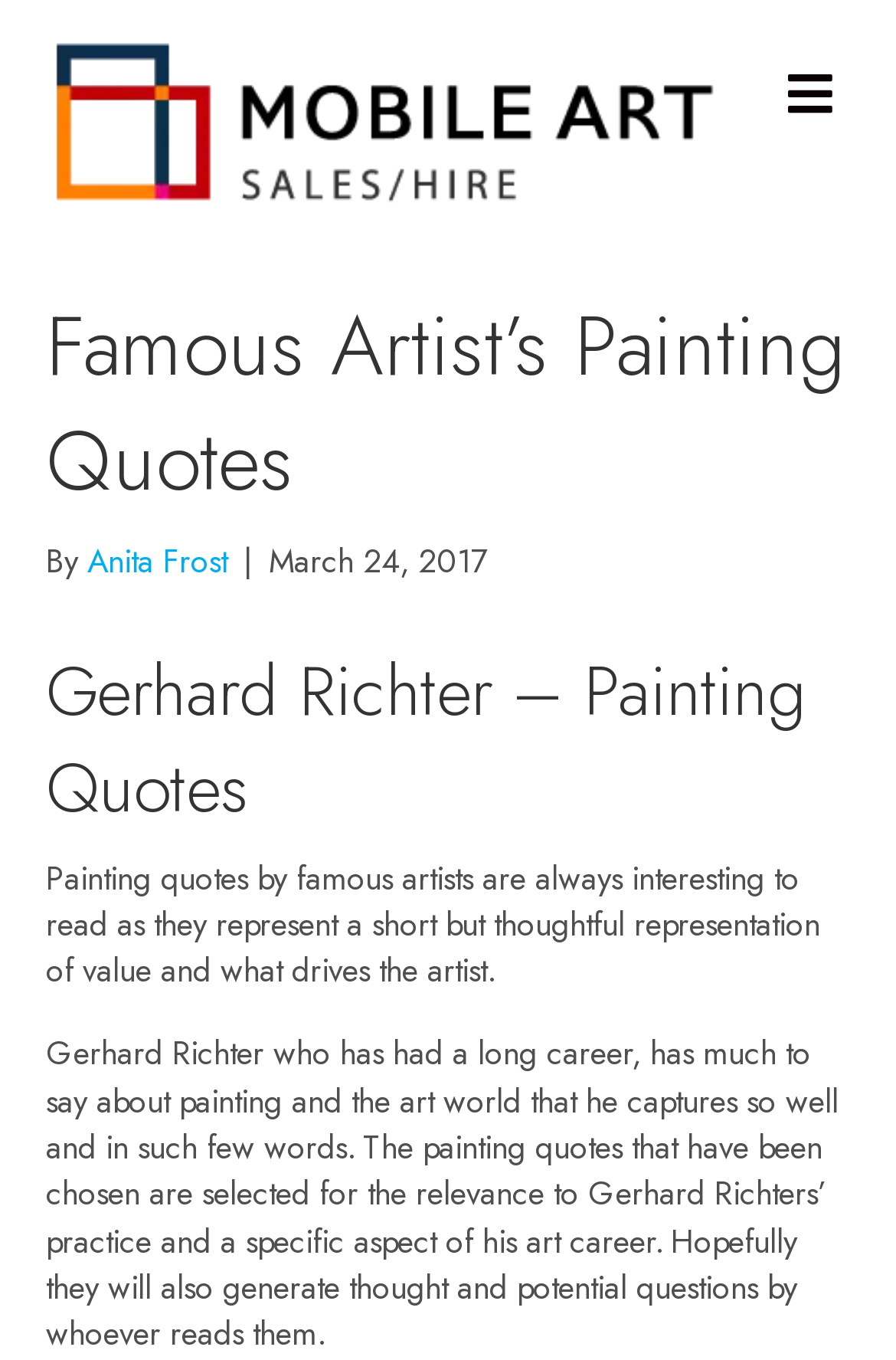Provide a thorough description of the webpage you see.

The webpage is about Gerhard Richter, a renowned artist, and his insightful painting quotes. At the top left of the page, there is a link to "Mobile Art Gallery" accompanied by an image with the same name. To the right of this link, there is a "MENU" button. Below the top section, there is a header with a heading that reads "Famous Artist’s Painting Quotes". This heading is followed by the author's name, "Anita Frost", and the date "March 24, 2017". 

Further down, there is a larger heading that reads "Gerhard Richter – Painting Quotes". Below this heading, there is a paragraph of text that explains the significance of painting quotes by famous artists, including Gerhard Richter. The text highlights how these quotes represent the artist's values and what drives them. 

Finally, there is another paragraph of text that provides more context about Gerhard Richter's career and the selected painting quotes. This text explains that the quotes were chosen for their relevance to Richter's practice and art career, and are intended to generate thought and questions in the reader.